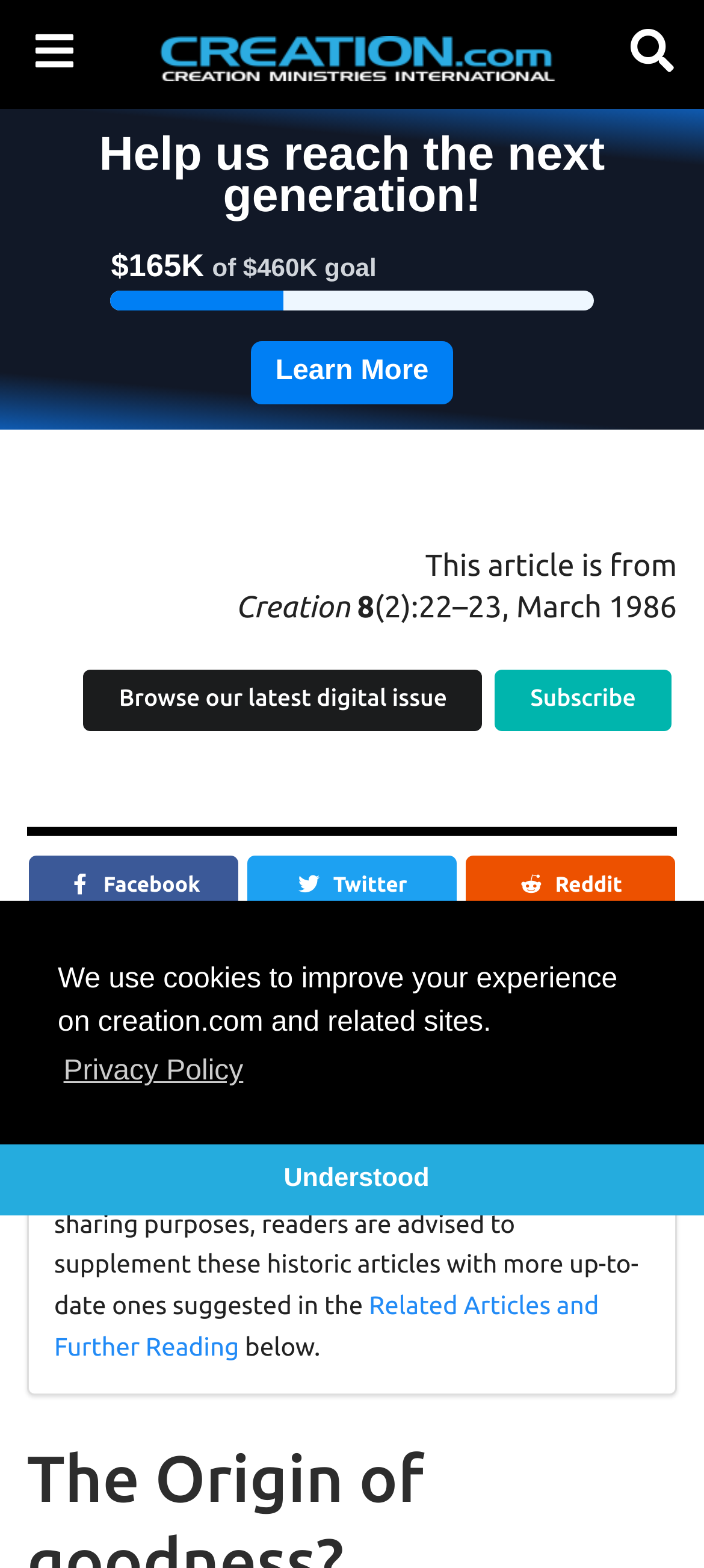What is the name of the organization?
Using the visual information, reply with a single word or short phrase.

Creation Ministries International